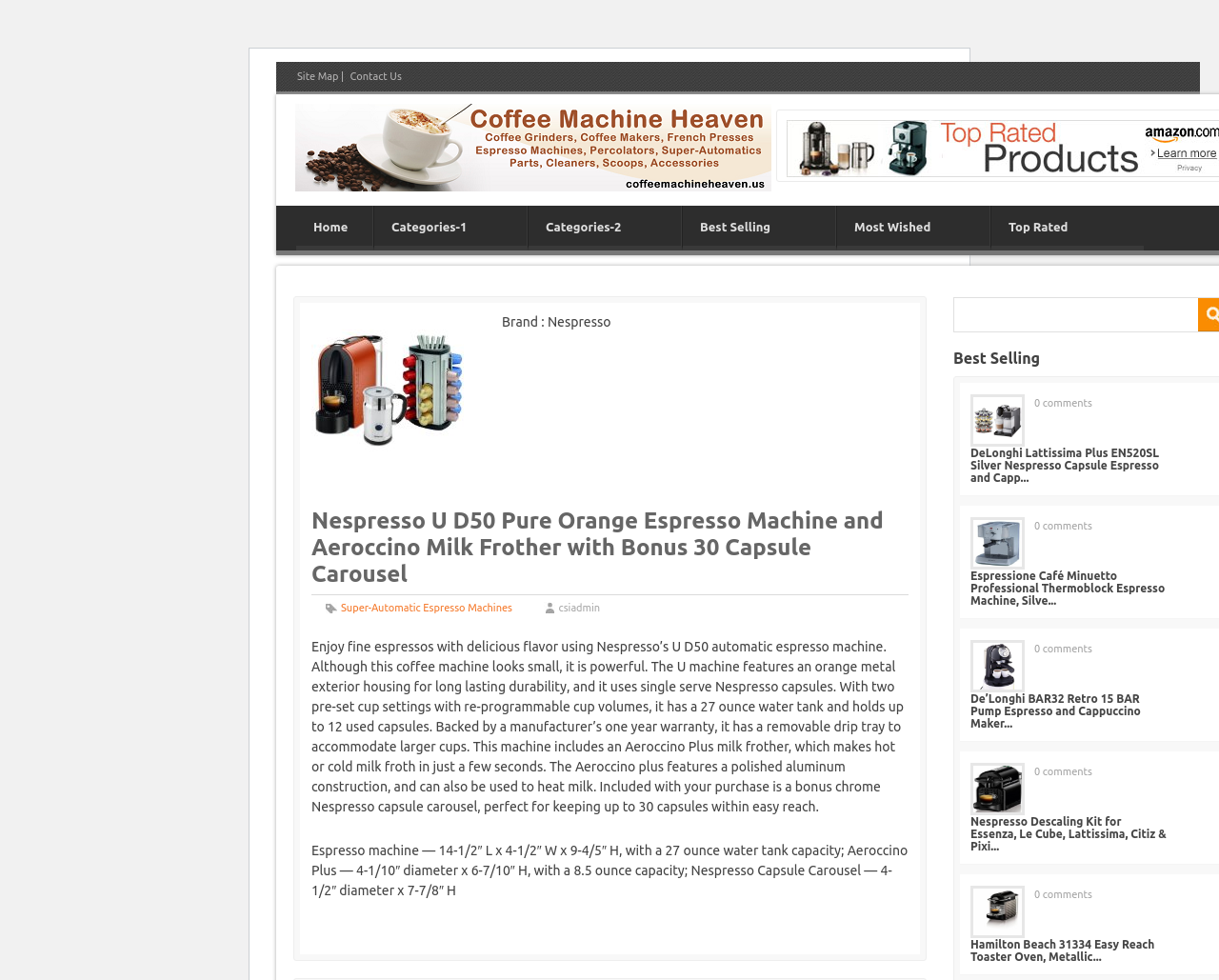Describe the webpage in detail, including text, images, and layout.

This webpage is about the Nespresso U D50 Pure Orange Espresso Machine and Aeroccino Milk Frother with Bonus 30 Capsule Carousel. At the top, there are several links to navigate to different parts of the website, including "Site Map", "Contact Us", and "Home". Below these links, there is a large image of the espresso machine.

On the left side of the page, there is a section with the brand name "Nespresso" and a heading that displays the full name of the product. Below this heading, there is a link to "Super-Automatic Espresso Machines" and a text that says "csiadmin".

The main content of the page is a detailed description of the product, which includes its features, specifications, and benefits. The text describes the espresso machine as powerful and compact, with an orange metal exterior, and mentions its ability to use single-serve Nespresso capsules. It also describes the Aeroccino Plus milk frother, which can make hot or cold milk froth in seconds.

Below the product description, there are several headings that display related products, including the DeLonghi Lattissima Plus, Espressione Café Minuetto Professional, De’Longhi BAR32 Retro, Nespresso Descaling Kit, and Hamilton Beach 31334 Easy Reach Toaster Oven. Each of these headings has a link to the corresponding product page.